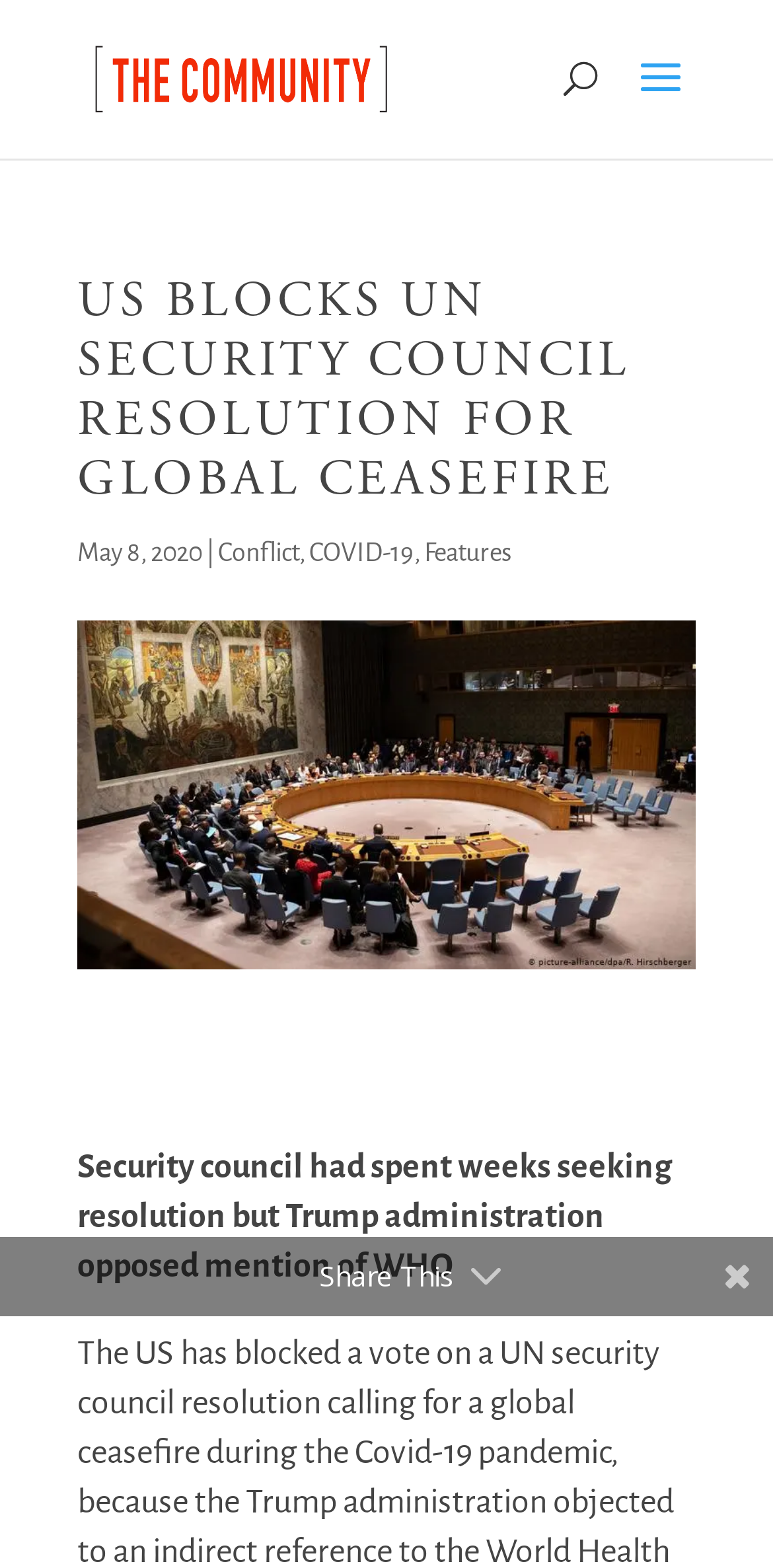How many categories are mentioned in the article?
Use the information from the screenshot to give a comprehensive response to the question.

I counted the number of categories mentioned in the article by looking at the links 'Conflict', 'COVID-19', and 'Features' which are located below the main heading, indicating that there are three categories mentioned in the article.